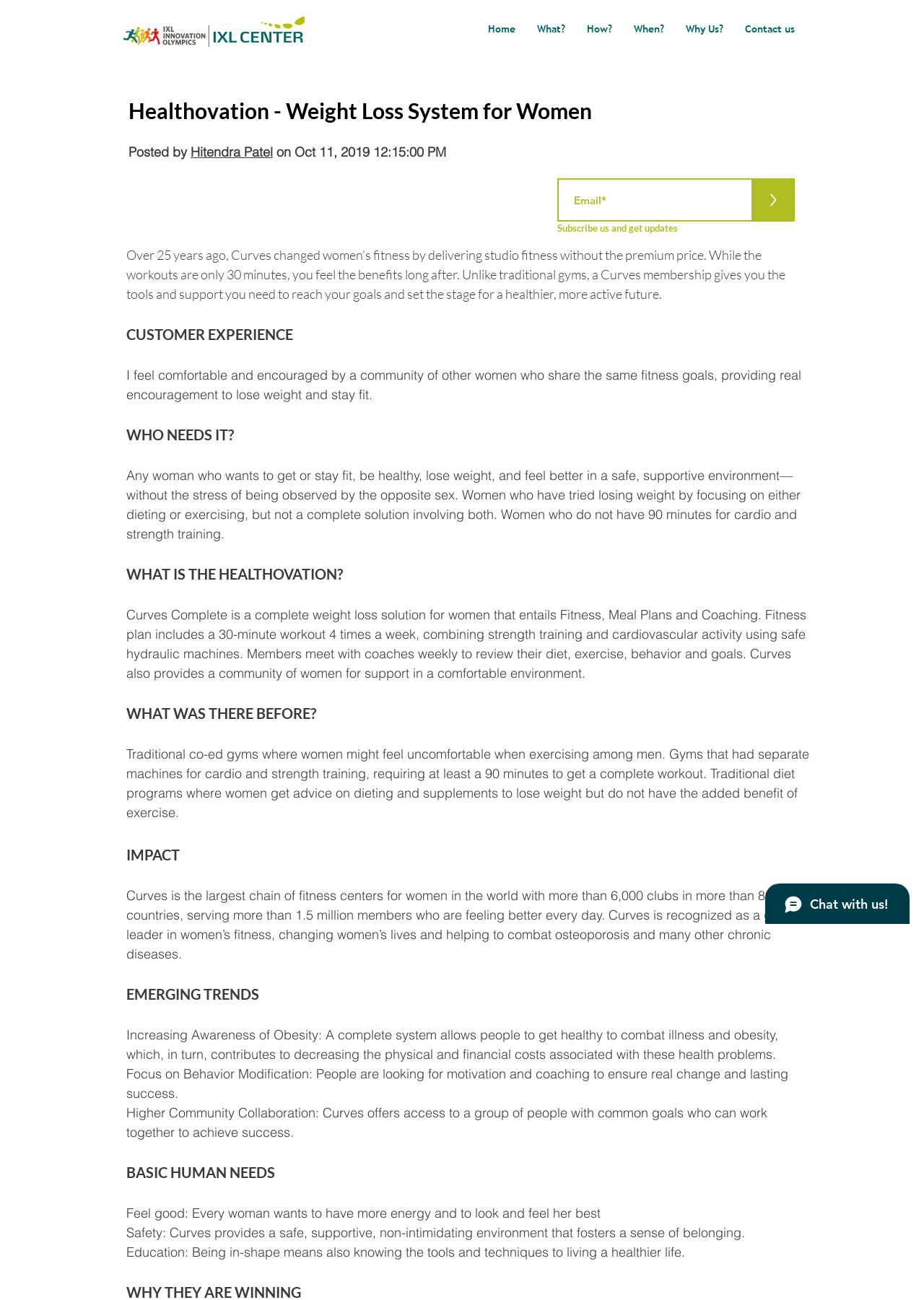Locate the bounding box coordinates of the segment that needs to be clicked to meet this instruction: "Click the 'What?' link".

[0.57, 0.008, 0.623, 0.036]